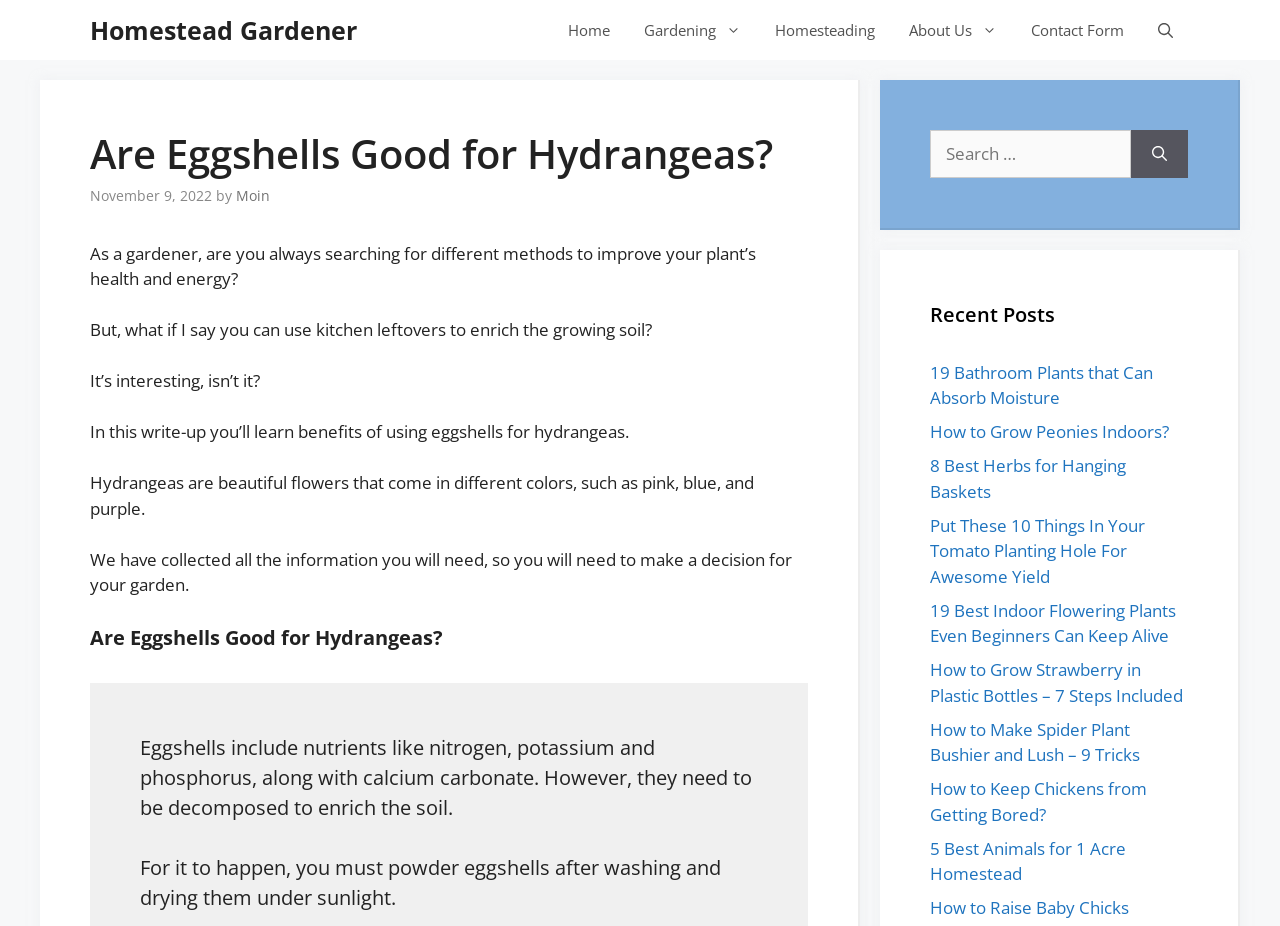Please identify the bounding box coordinates of the clickable area that will fulfill the following instruction: "Read the 'Are Eggshells Good for Hydrangeas?' article". The coordinates should be in the format of four float numbers between 0 and 1, i.e., [left, top, right, bottom].

[0.07, 0.14, 0.631, 0.192]